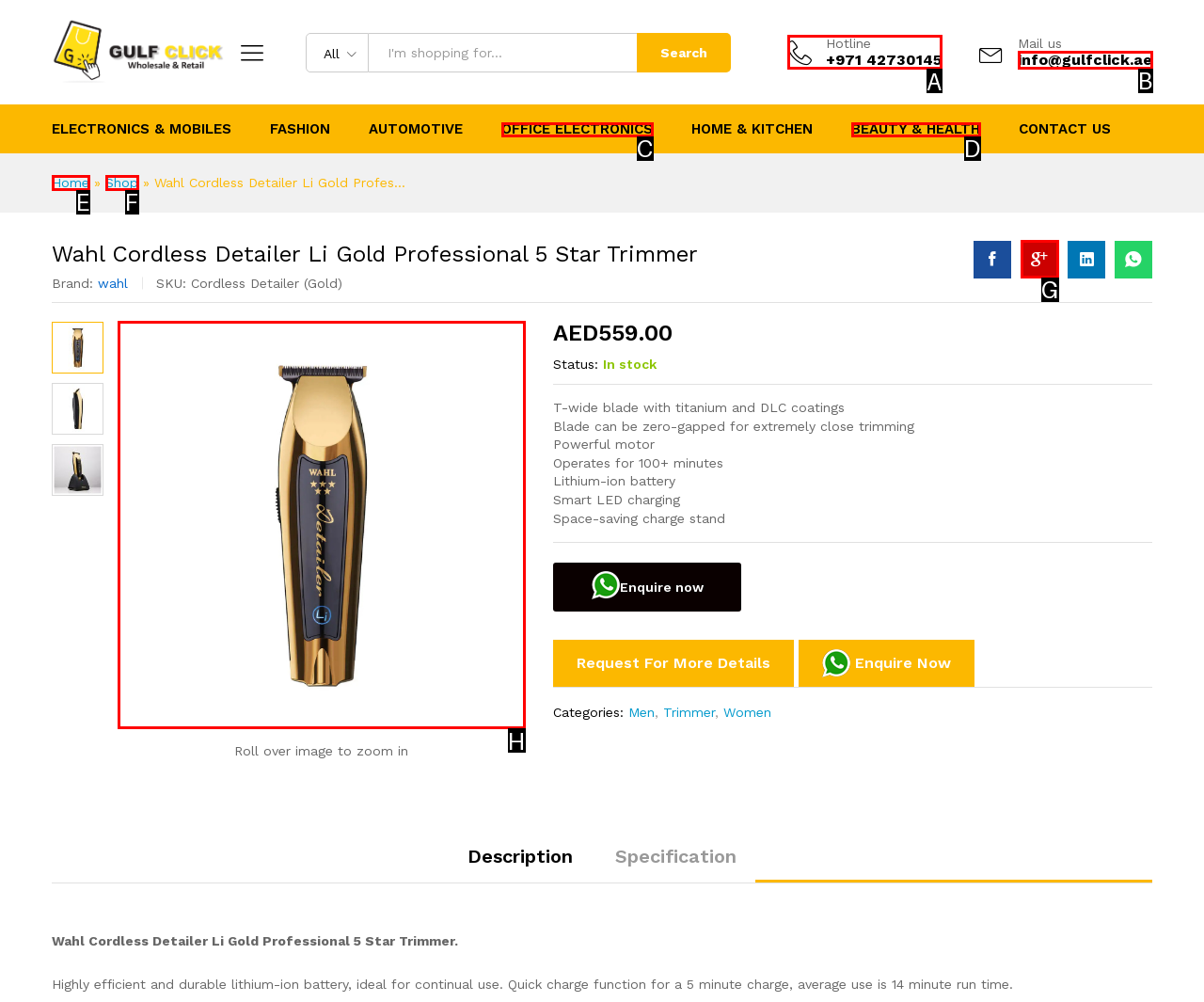Select the HTML element that matches the description: Beauty & Health
Respond with the letter of the correct choice from the given options directly.

D